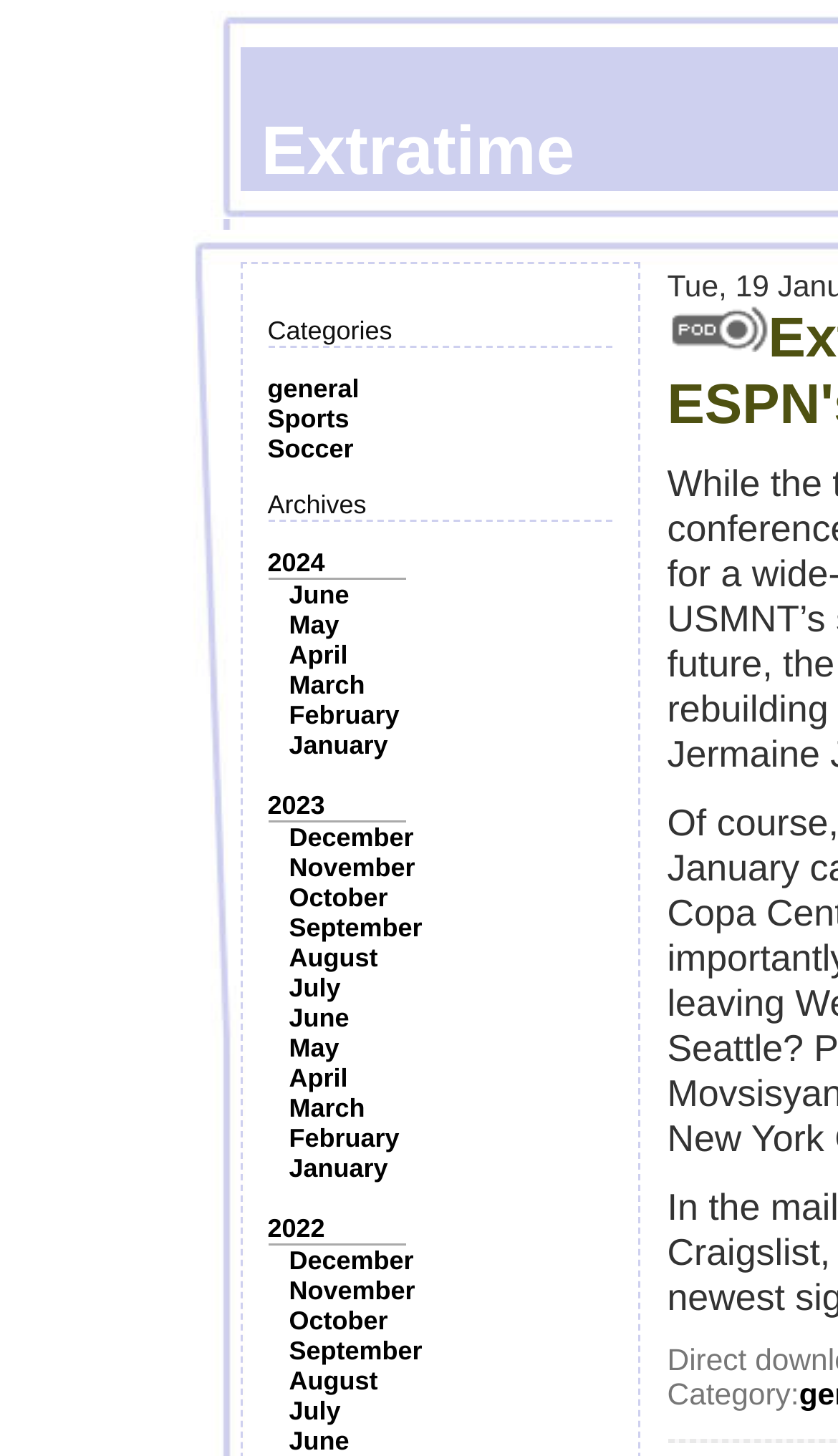Please identify the bounding box coordinates of the clickable element to fulfill the following instruction: "View the 'Soccer' category". The coordinates should be four float numbers between 0 and 1, i.e., [left, top, right, bottom].

[0.319, 0.298, 0.422, 0.319]